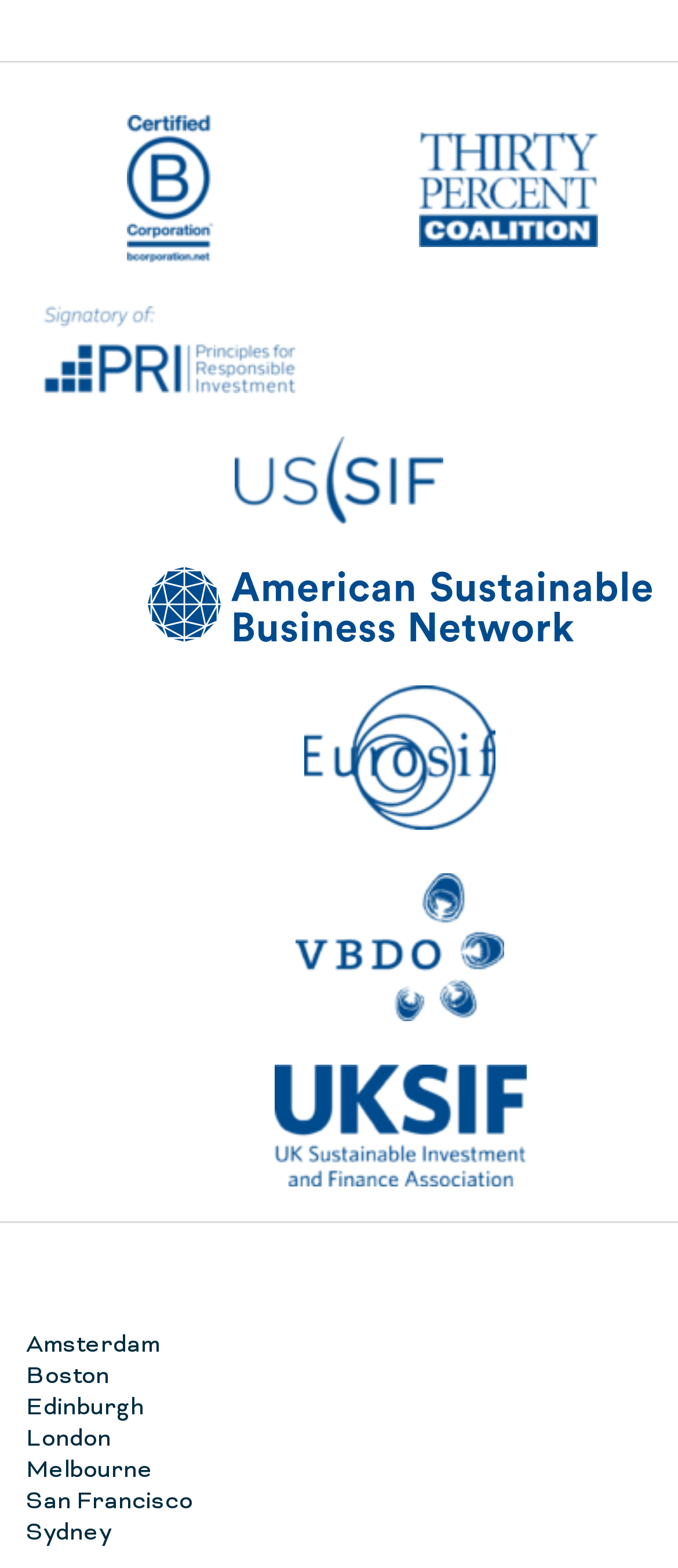Please identify the bounding box coordinates of where to click in order to follow the instruction: "go to the American Sustainable Business Network page".

[0.218, 0.362, 0.962, 0.409]